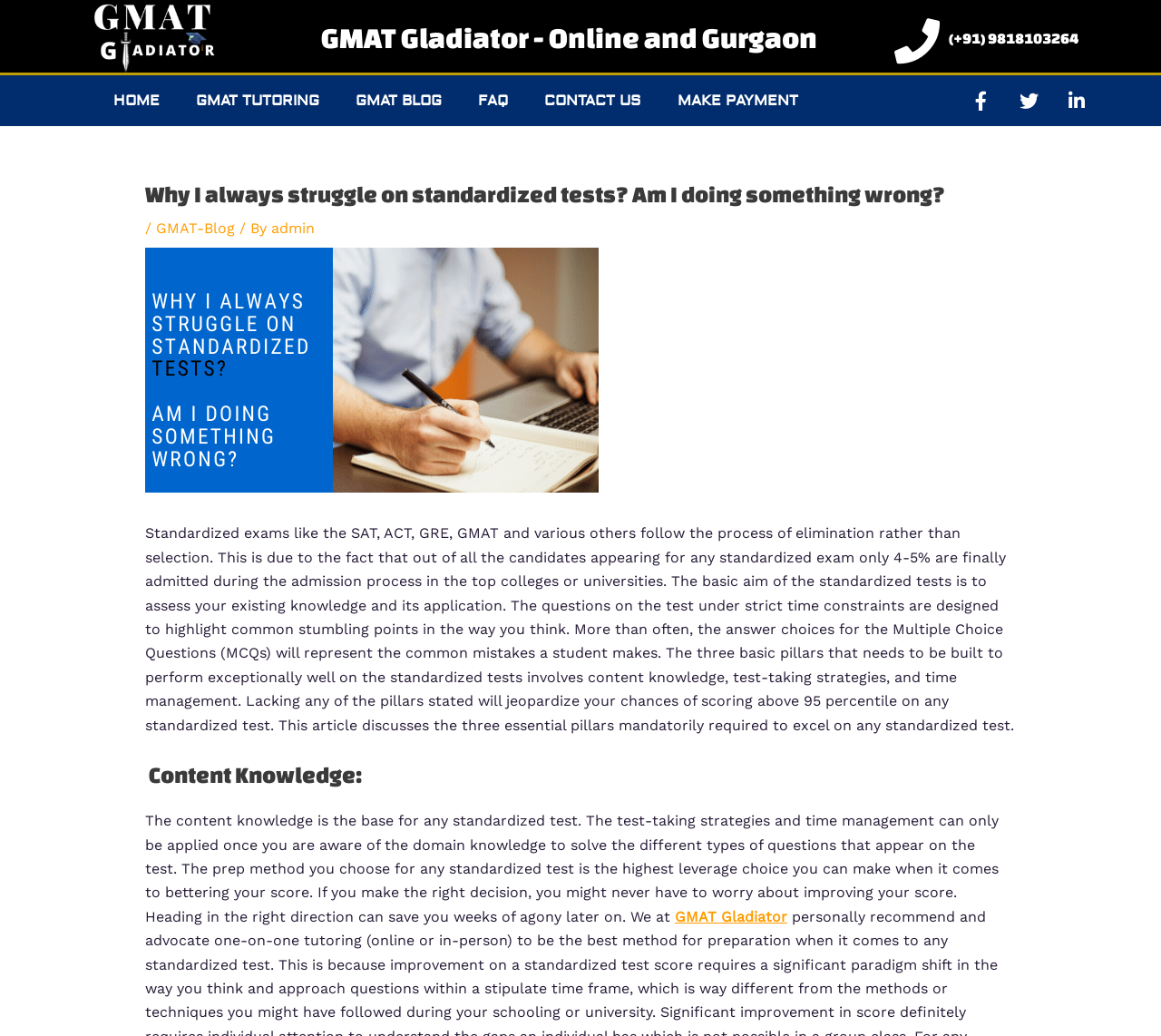Describe all the visual and textual components of the webpage comprehensively.

The webpage is about GMAT Gladiator, an online tutoring service for the Graduate Management Admission Test (GMAT). At the top, there is a heading that reads "GMAT Gladiator - Online and Gurgaon" followed by a phone number. Below this, there are several links to different sections of the website, including "HOME", "GMAT TUTORING", "GMAT BLOG", "FAQ", "CONTACT US", and "MAKE PAYMENT". 

To the right of these links, there are social media icons for Facebook, Twitter, and LinkedIn. 

The main content of the webpage is an article titled "Why I always struggle on standardized tests? Am I doing something wrong?" The article discusses the importance of standardized tests, such as the GMAT, and how they are designed to assess a student's existing knowledge and its application. The article explains that the questions on these tests are designed to highlight common stumbling points in the way a student thinks, and that the three essential pillars required to excel on these tests are content knowledge, test-taking strategies, and time management.

The article is divided into sections, with headings such as "Content Knowledge" and "The prep method you choose for any standardized test is the highest leverage choice you can make when it comes to bettering your score." There is also an image related to the GMAT Gladiator service.